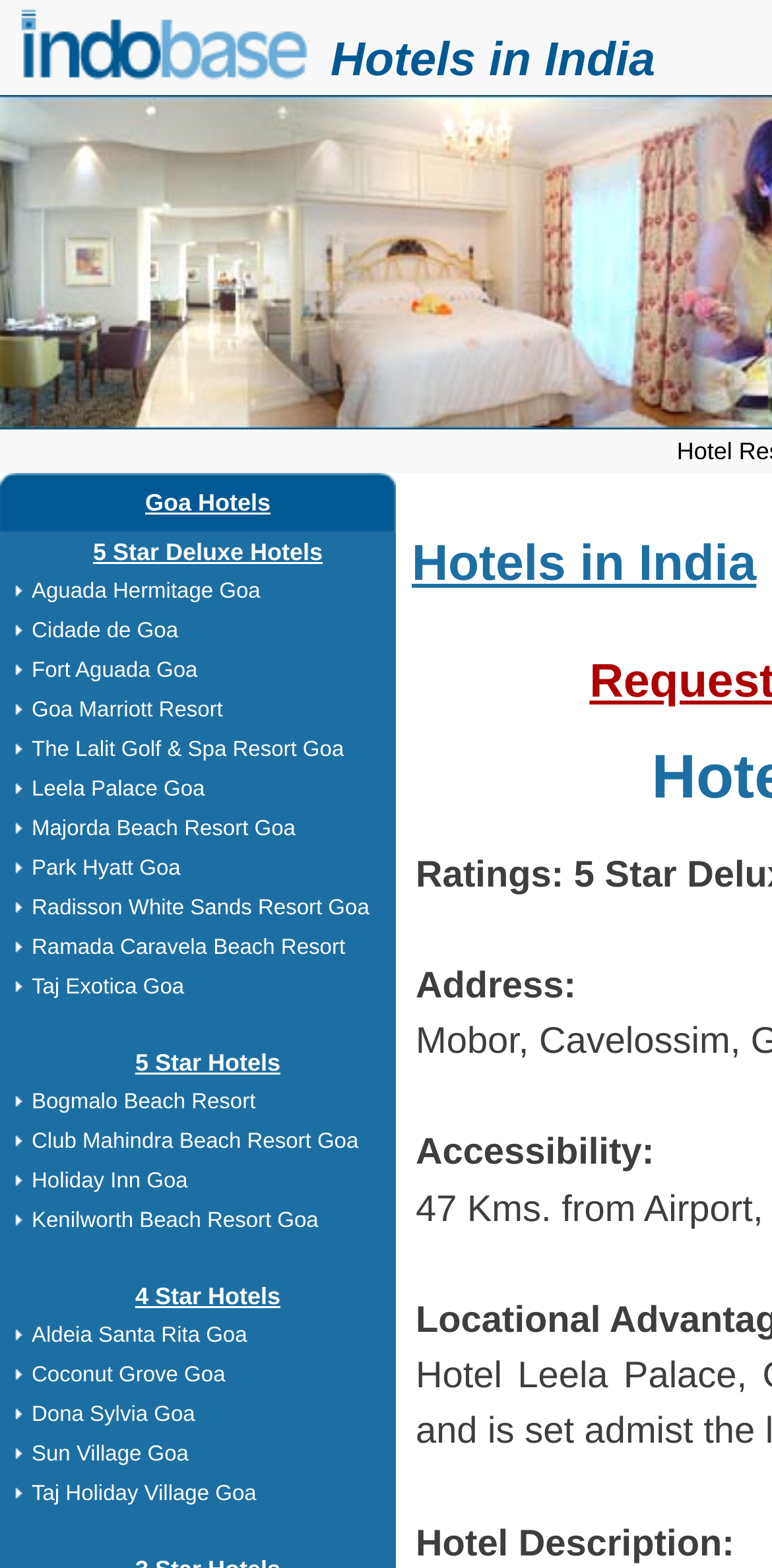What is the section title above 'Address:'?
Please answer the question as detailed as possible.

I looked at the static text elements and found that 'Address:' is below 'Hotel Description:', so the section title above 'Address:' is 'Hotel Description'.